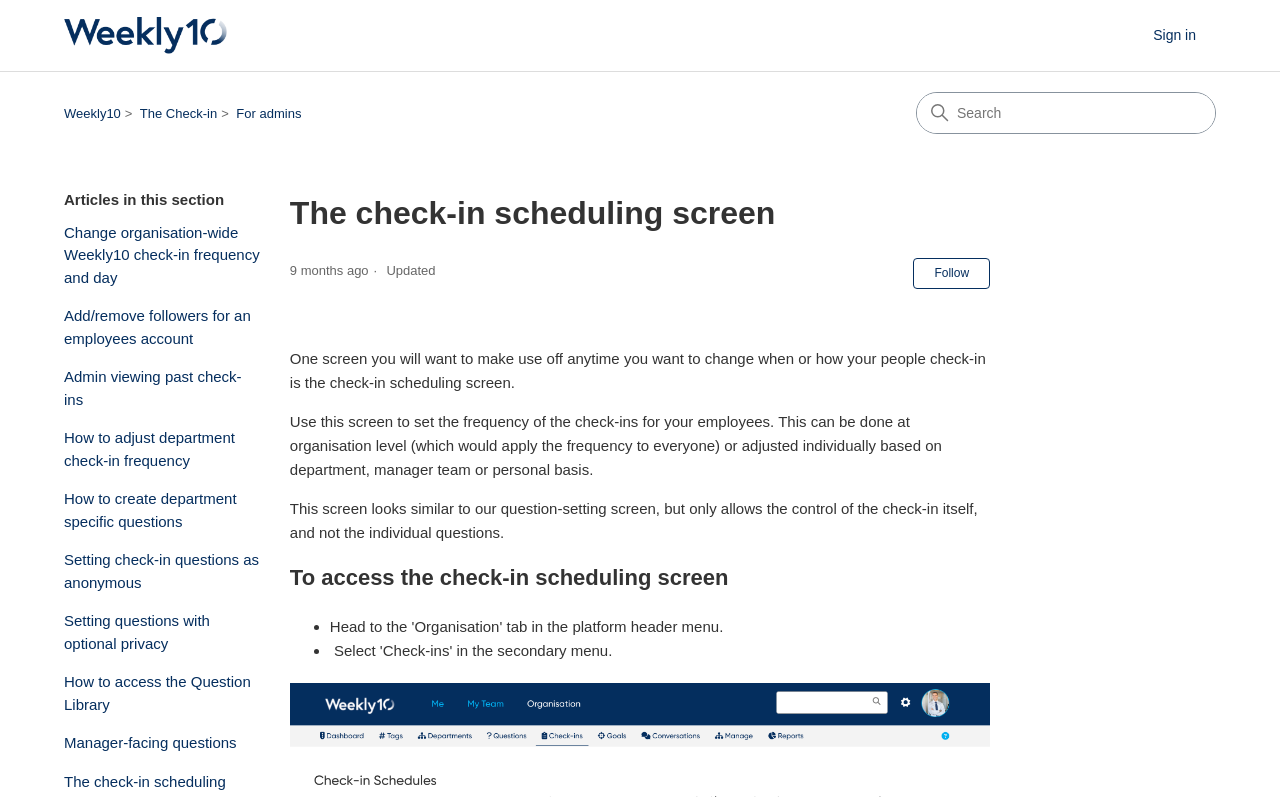Using the description "DMCA", predict the bounding box of the relevant HTML element.

None